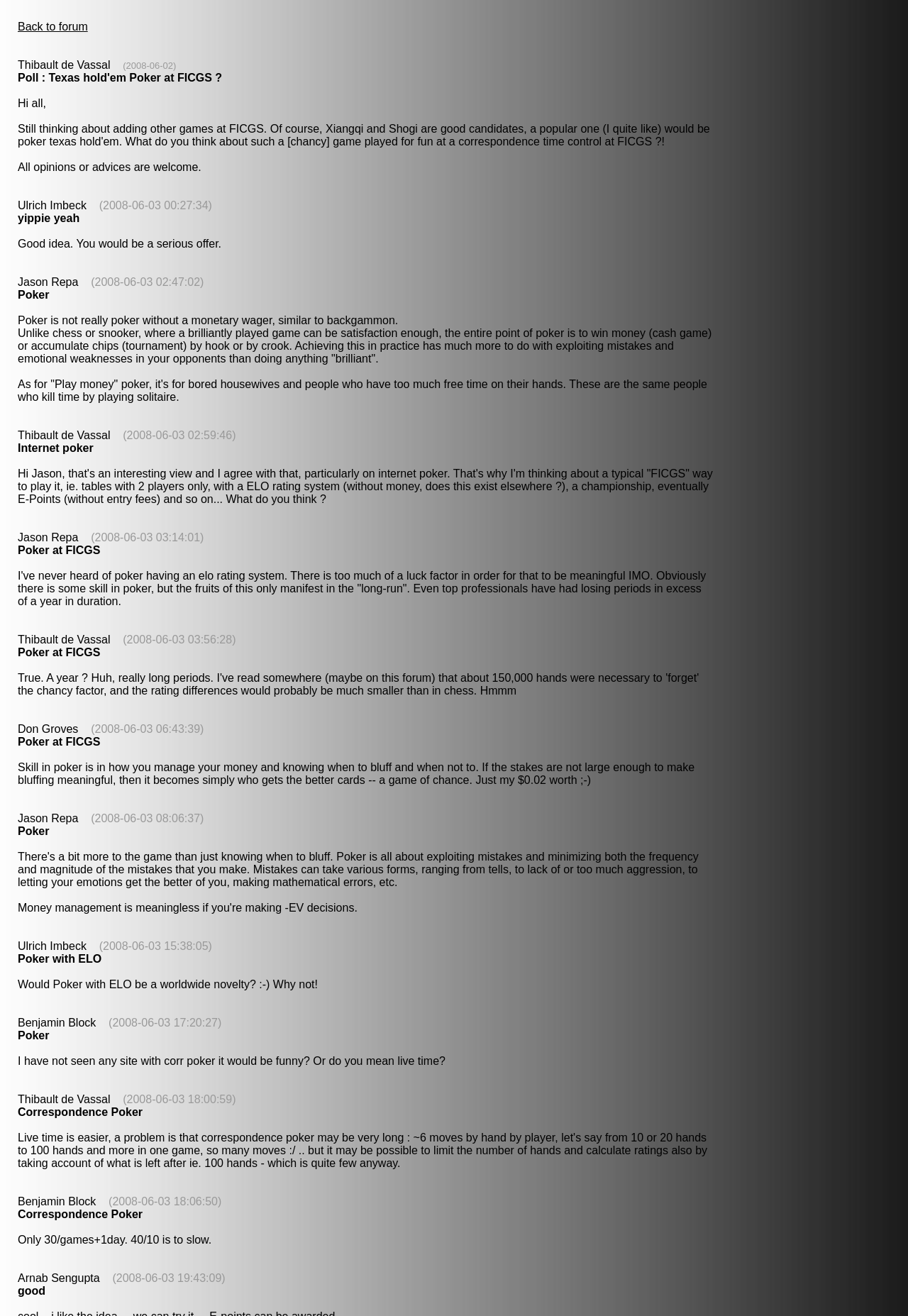What is the date of the last post?
From the image, provide a succinct answer in one word or a short phrase.

2008-06-03 19:43:09